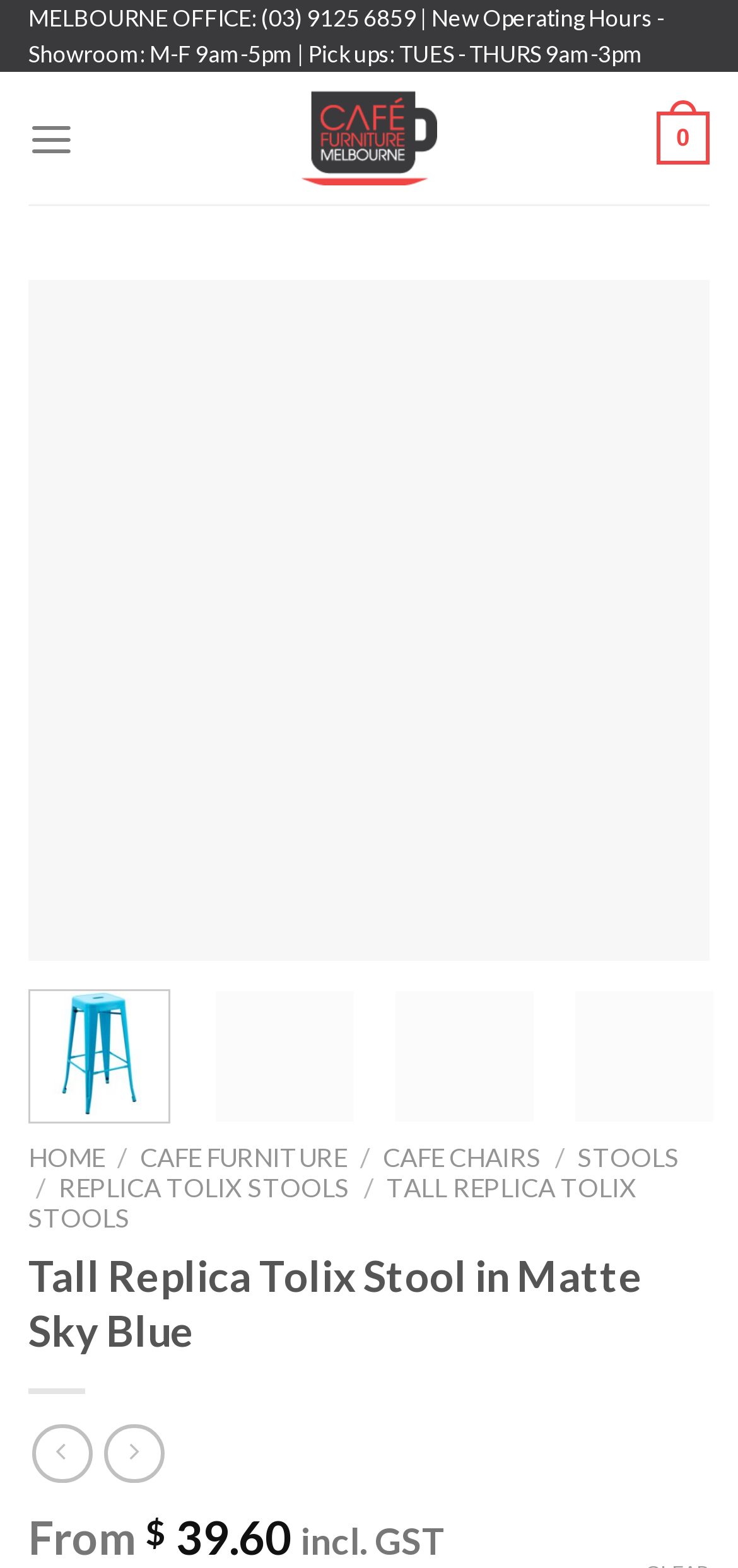Determine the bounding box coordinates for the region that must be clicked to execute the following instruction: "Open menu".

[0.038, 0.059, 0.101, 0.118]